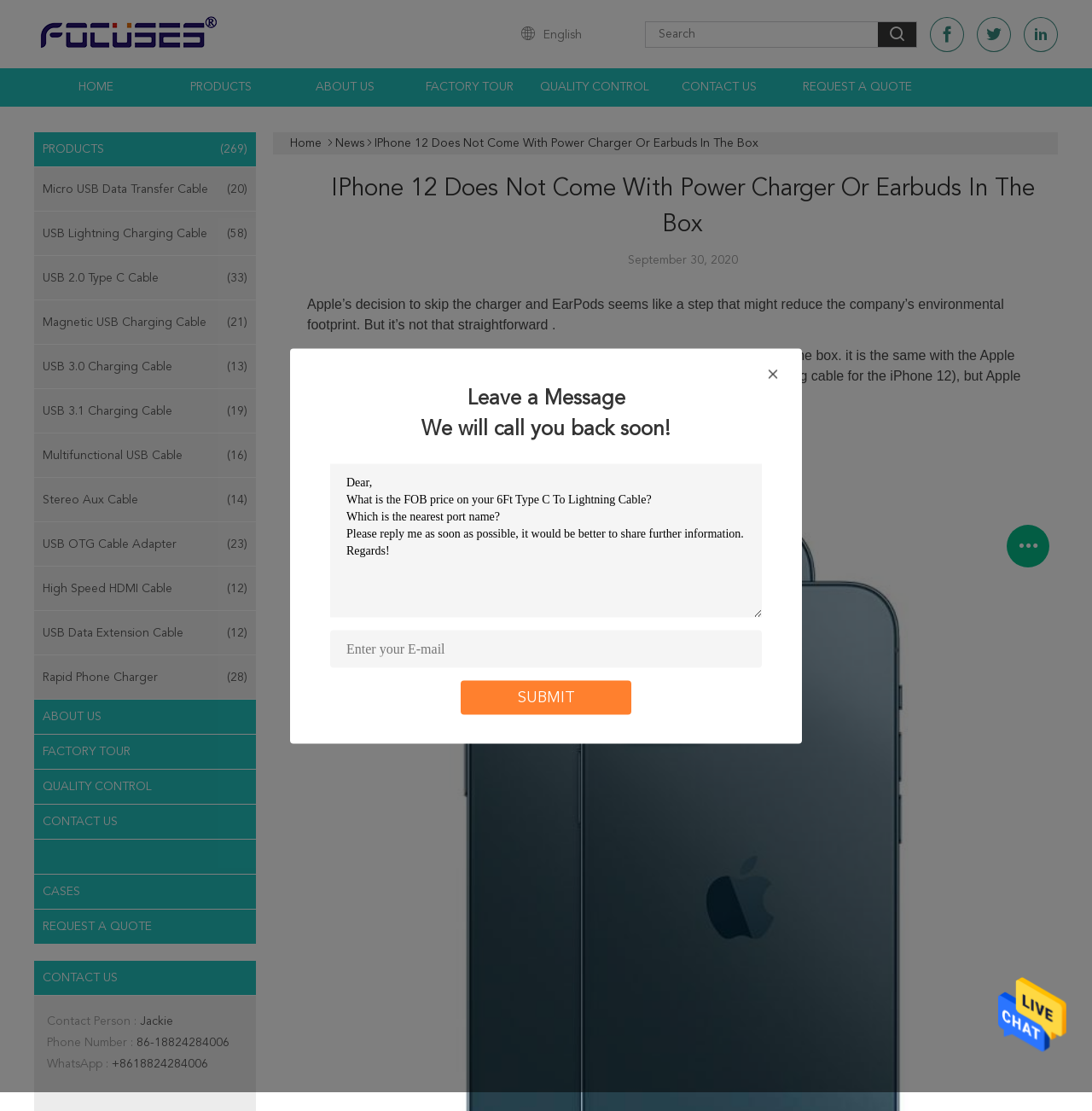Explain the contents of the webpage comprehensively.

This webpage is about China Shenzhen Focuses Electronics Co., Ltd, a company that manufactures electronic products. At the top of the page, there is a navigation menu with links to different sections of the website, including "HOME", "PRODUCTS", "ABOUT US", "FACTORY TOUR", "QUALITY CONTROL", "CONTACT US", and "REQUEST A QUOTE". 

Below the navigation menu, there is a section with a heading "IPhone 12 Does Not Come With Power Charger Or Earbuds In The Box", which appears to be a news article or blog post. The article discusses Apple's decision to stop including chargers and EarPods with their iPhones, and how this might affect the environment.

To the right of the article, there is a sidebar with a search box and links to different product categories, including "Micro USB Data Transfer Cable", "USB Lightning Charging Cable", and "Rapid Phone Charger". There is also a section with contact information, including a phone number, WhatsApp number, and email address.

At the bottom of the page, there is a call-to-action section with a heading "Leave a Message" and a text box where visitors can enter their inquiry details. There is also a "SUBMIT" button and a section with a sample message.

Throughout the page, there are several images, including a logo for China Shenzhen Focuses Electronics Co., Ltd, and a picture of a Micro USB Data Transfer Cable.